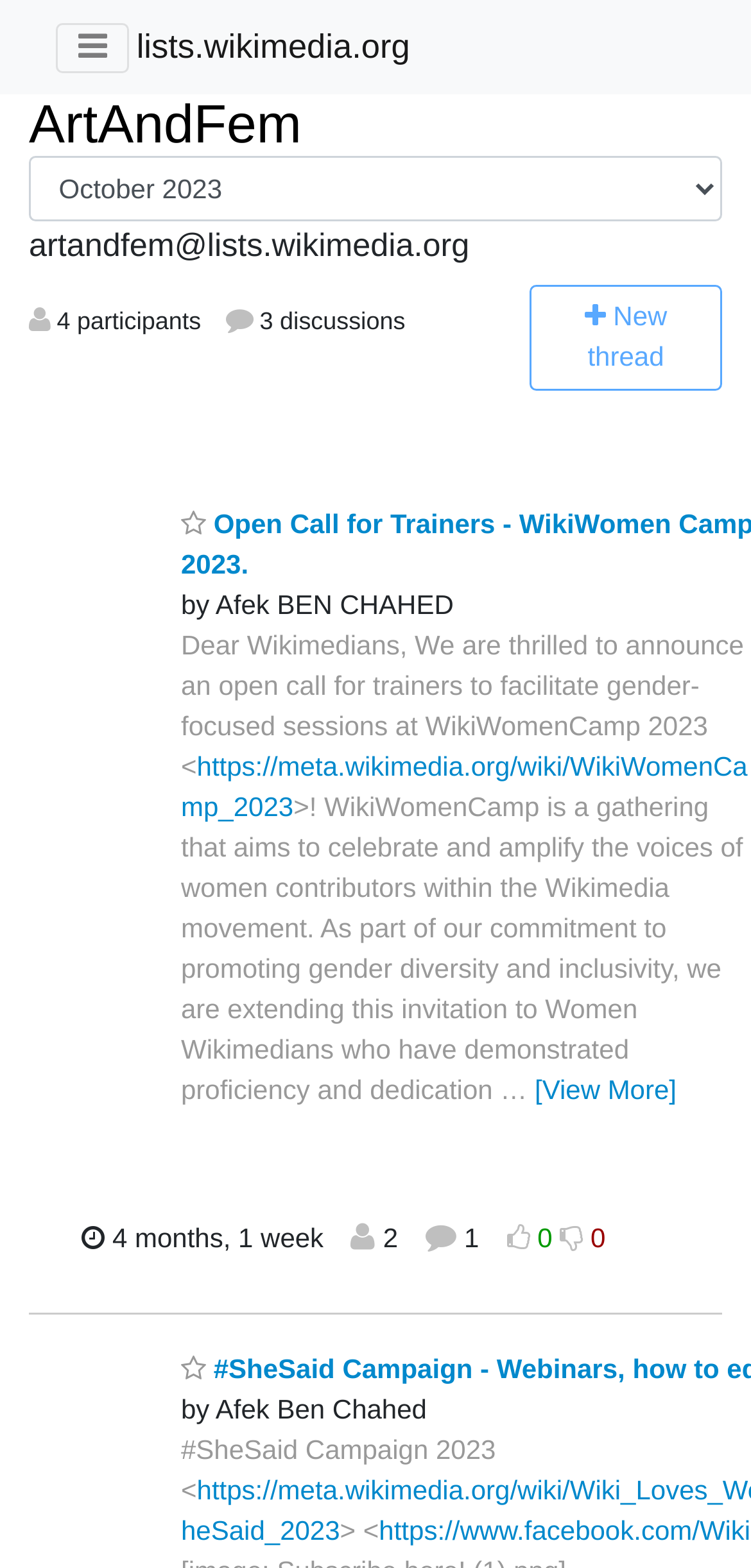Locate the bounding box coordinates of the clickable region to complete the following instruction: "Click the New thread button."

[0.705, 0.182, 0.961, 0.249]